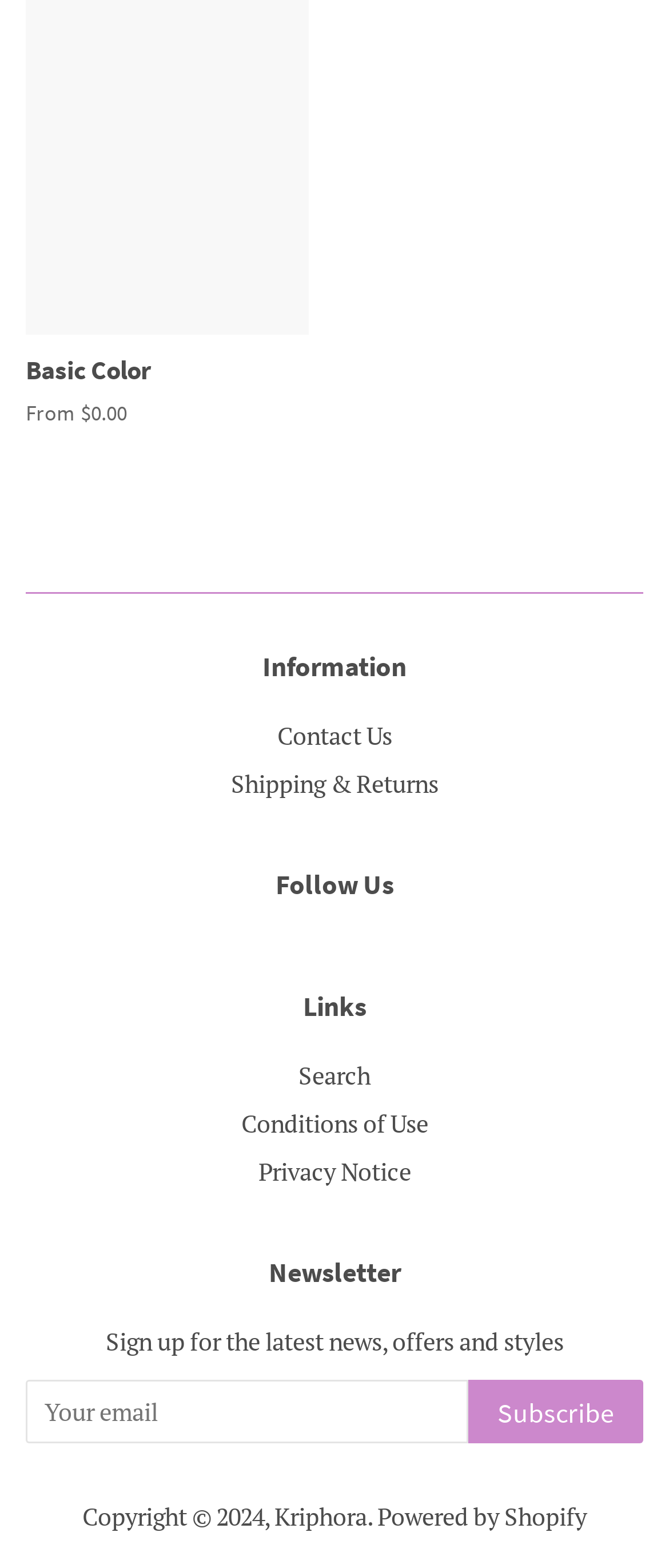Identify the bounding box coordinates of the clickable section necessary to follow the following instruction: "Follow Kriphora on social media". The coordinates should be presented as four float numbers from 0 to 1, i.e., [left, top, right, bottom].

[0.038, 0.551, 0.962, 0.579]